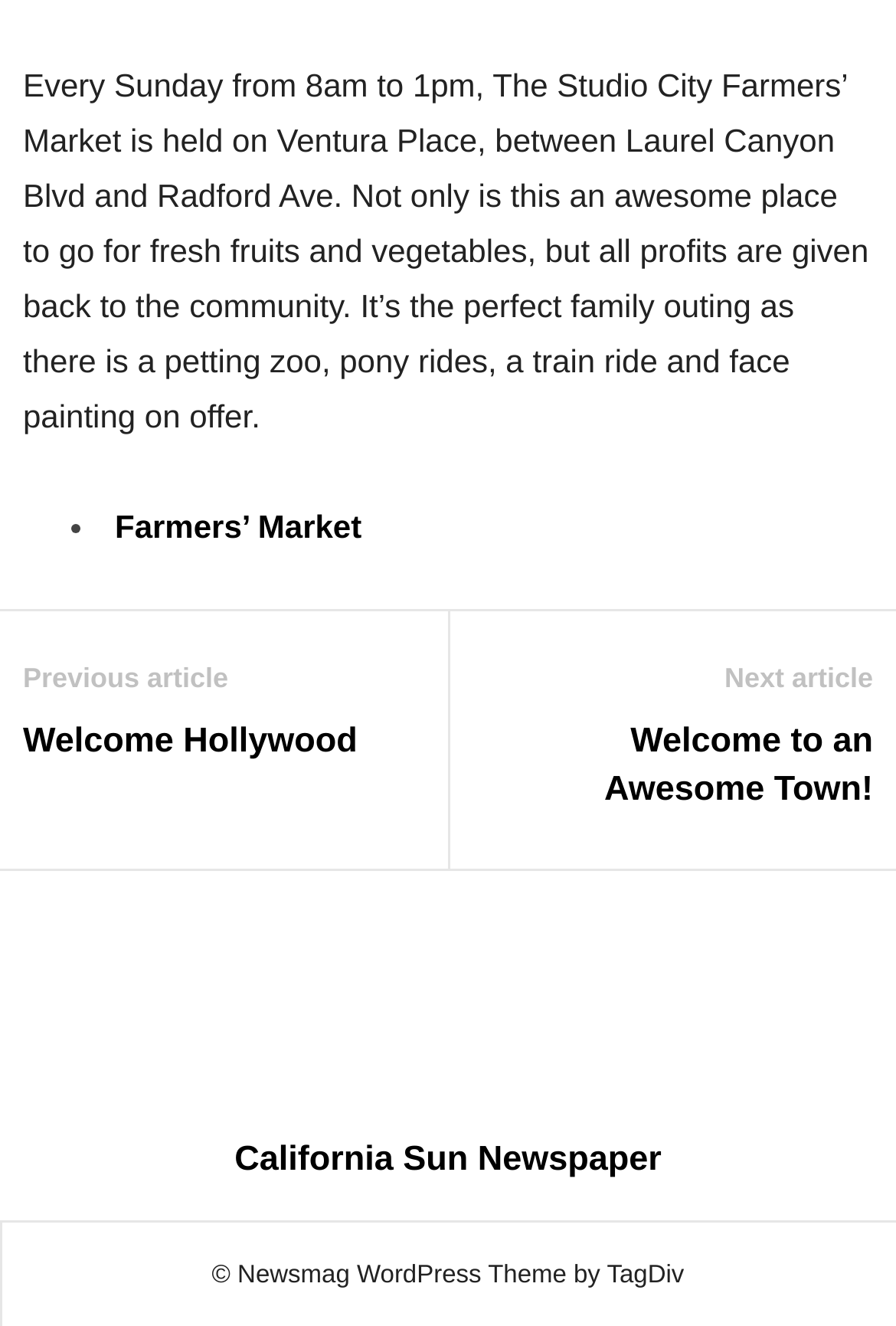What is the theme of the WordPress website?
Answer the question with detailed information derived from the image.

The answer can be found at the bottom of the webpage, in the footer section, where there is a copyright notice that states '© Newsmag WordPress Theme by TagDiv'.